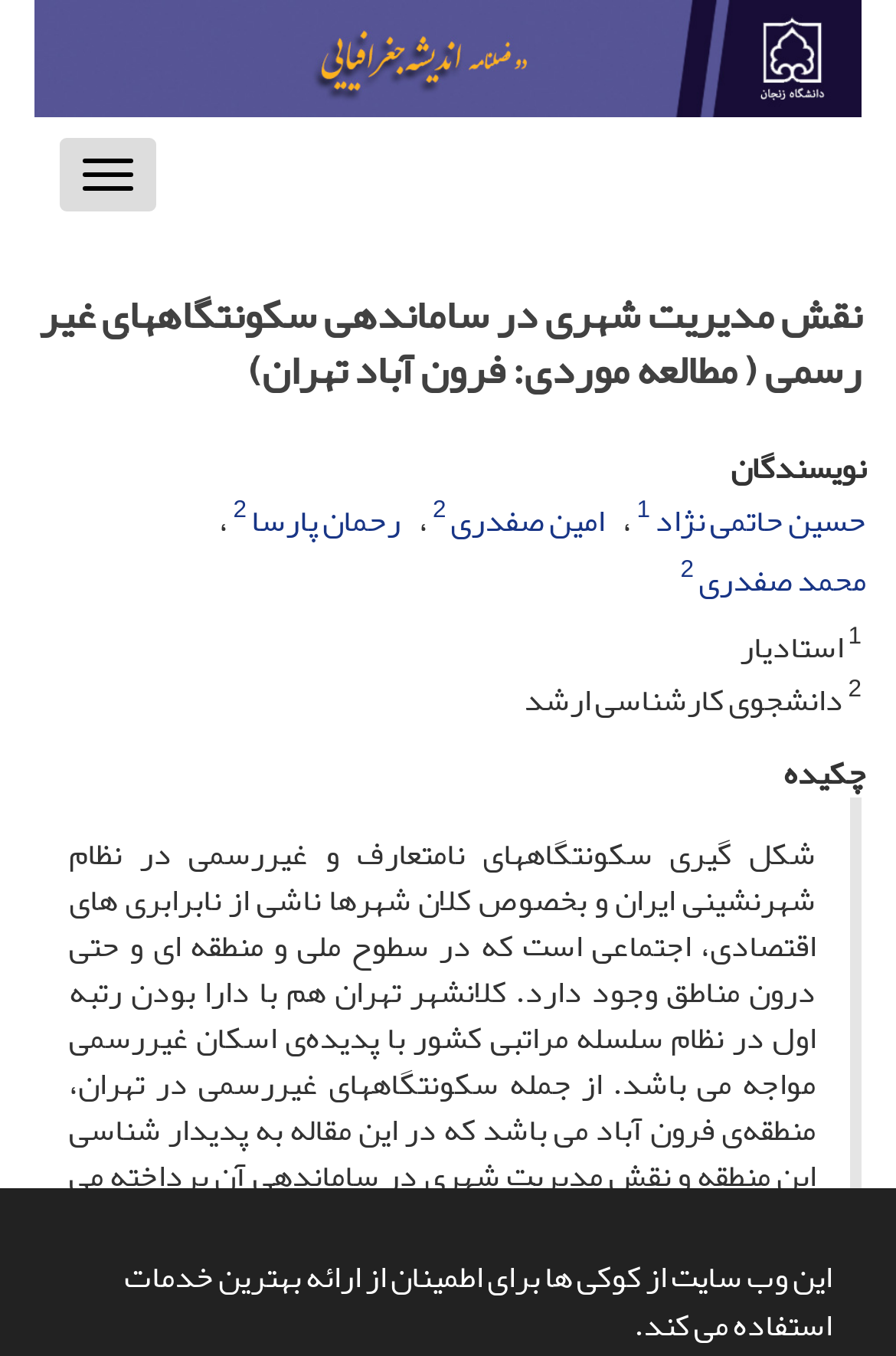Determine which piece of text is the heading of the webpage and provide it.

نقش مدیریت شهری در ساماندهی سکونتگاههای غیر رسمی ( مطالعه موردی: فرون آباد تهران)